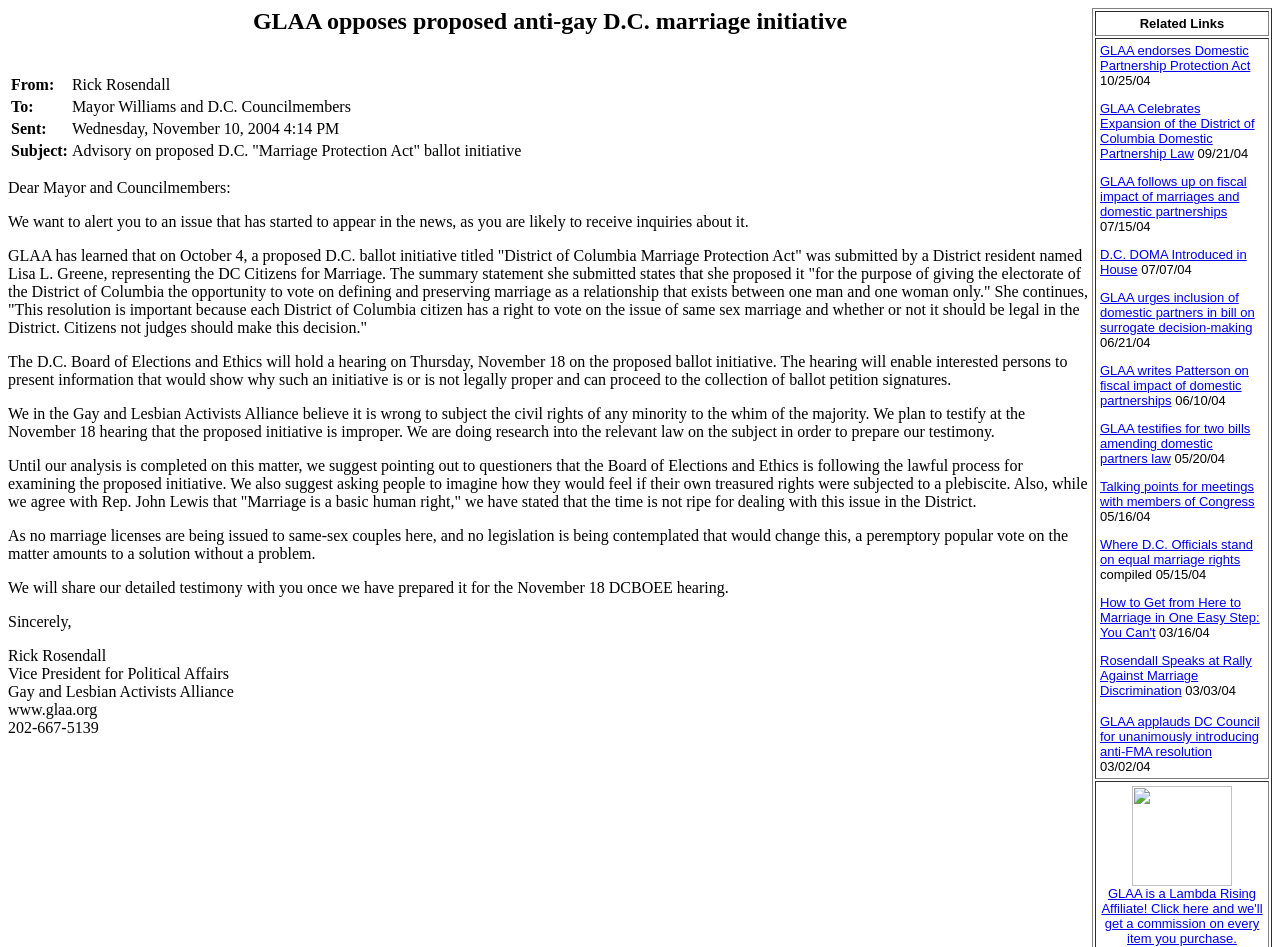Determine the bounding box coordinates for the element that should be clicked to follow this instruction: "Explore Global Network". The coordinates should be given as four float numbers between 0 and 1, in the format [left, top, right, bottom].

None